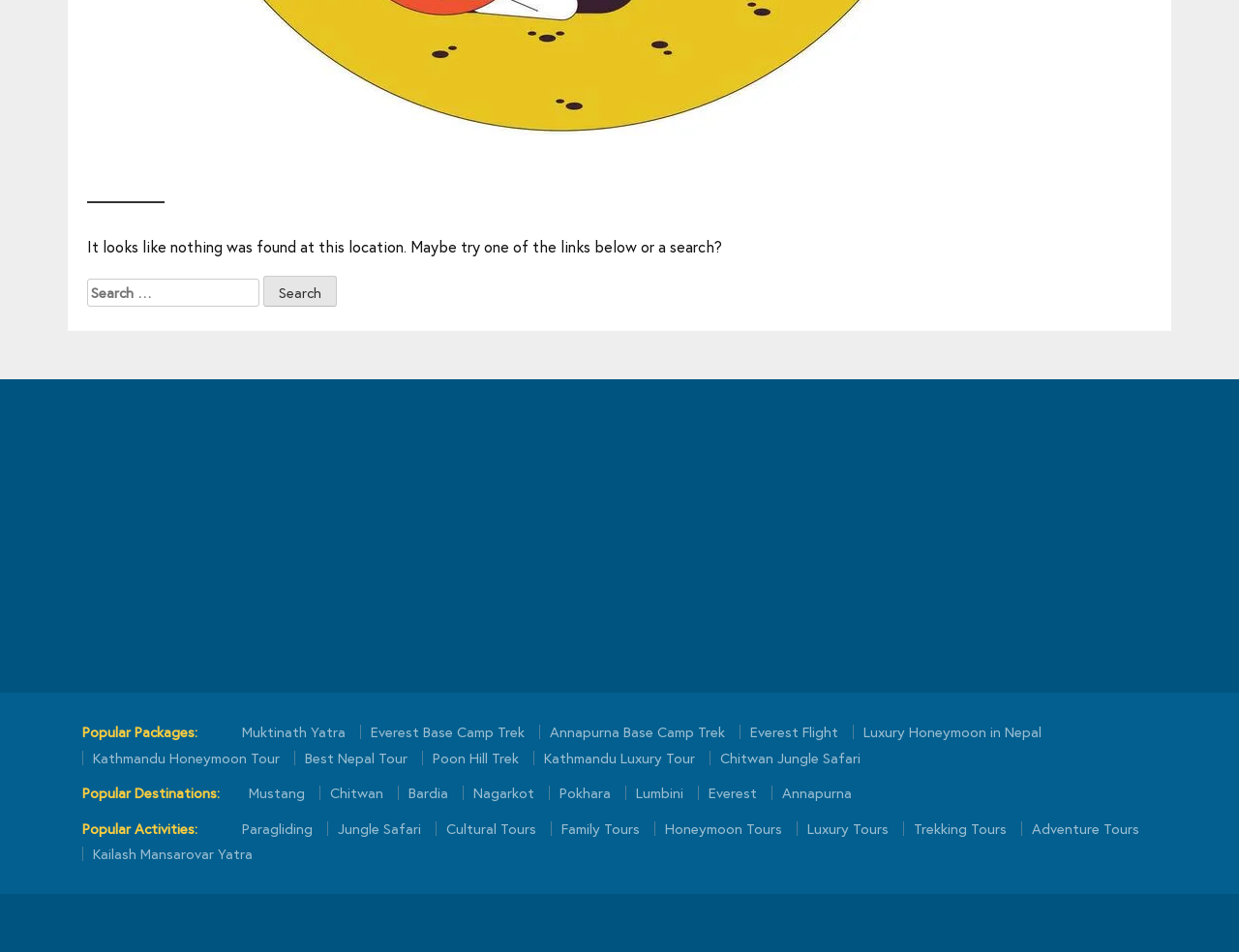Give a one-word or phrase response to the following question: What is the main message displayed on the webpage?

Nothing was found at this location